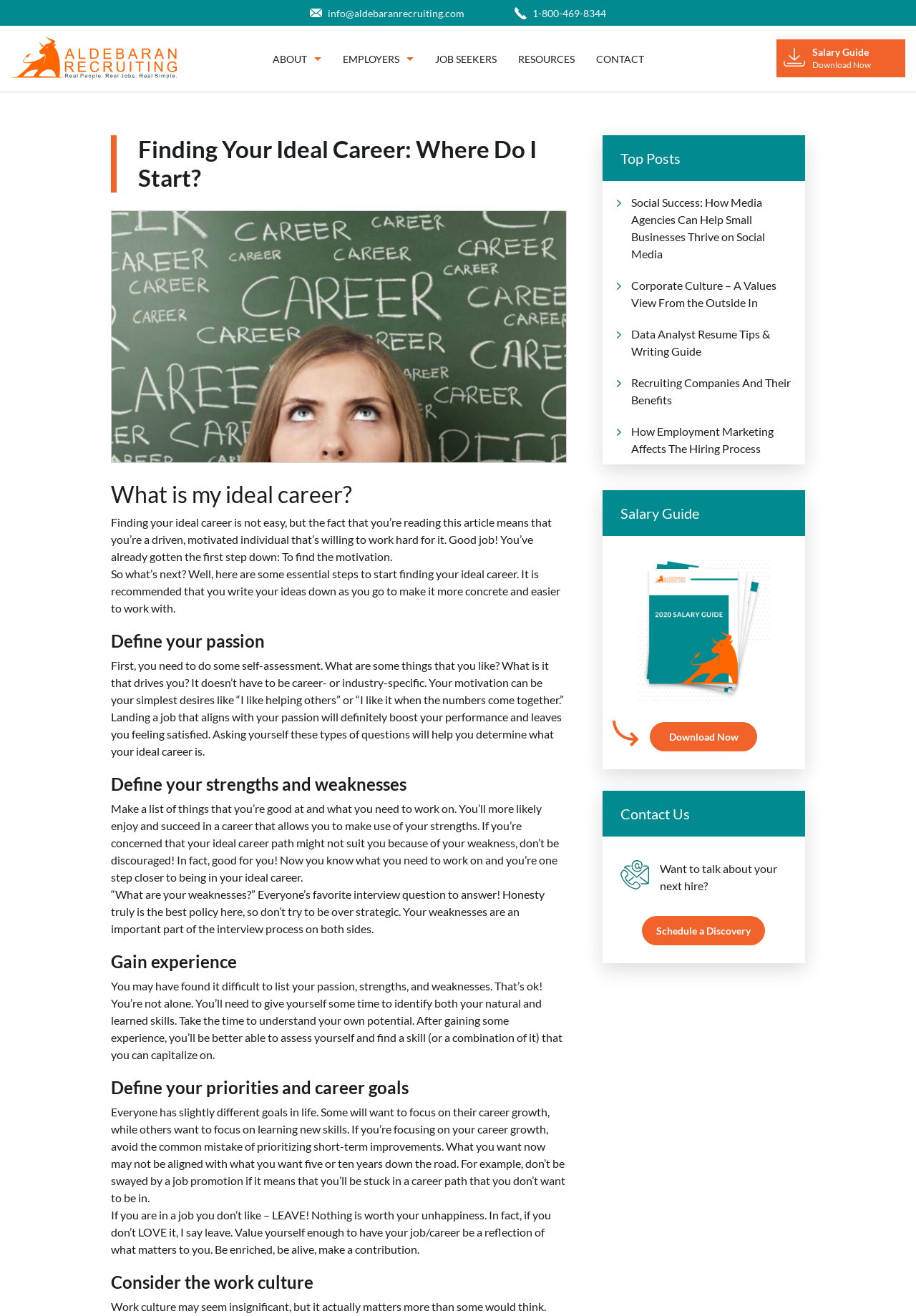Please predict the bounding box coordinates of the element's region where a click is necessary to complete the following instruction: "Read the article 'Social Success: How Media Agencies Can Help Small Businesses Thrive on Social Media'". The coordinates should be represented by four float numbers between 0 and 1, i.e., [left, top, right, bottom].

[0.689, 0.148, 0.863, 0.2]